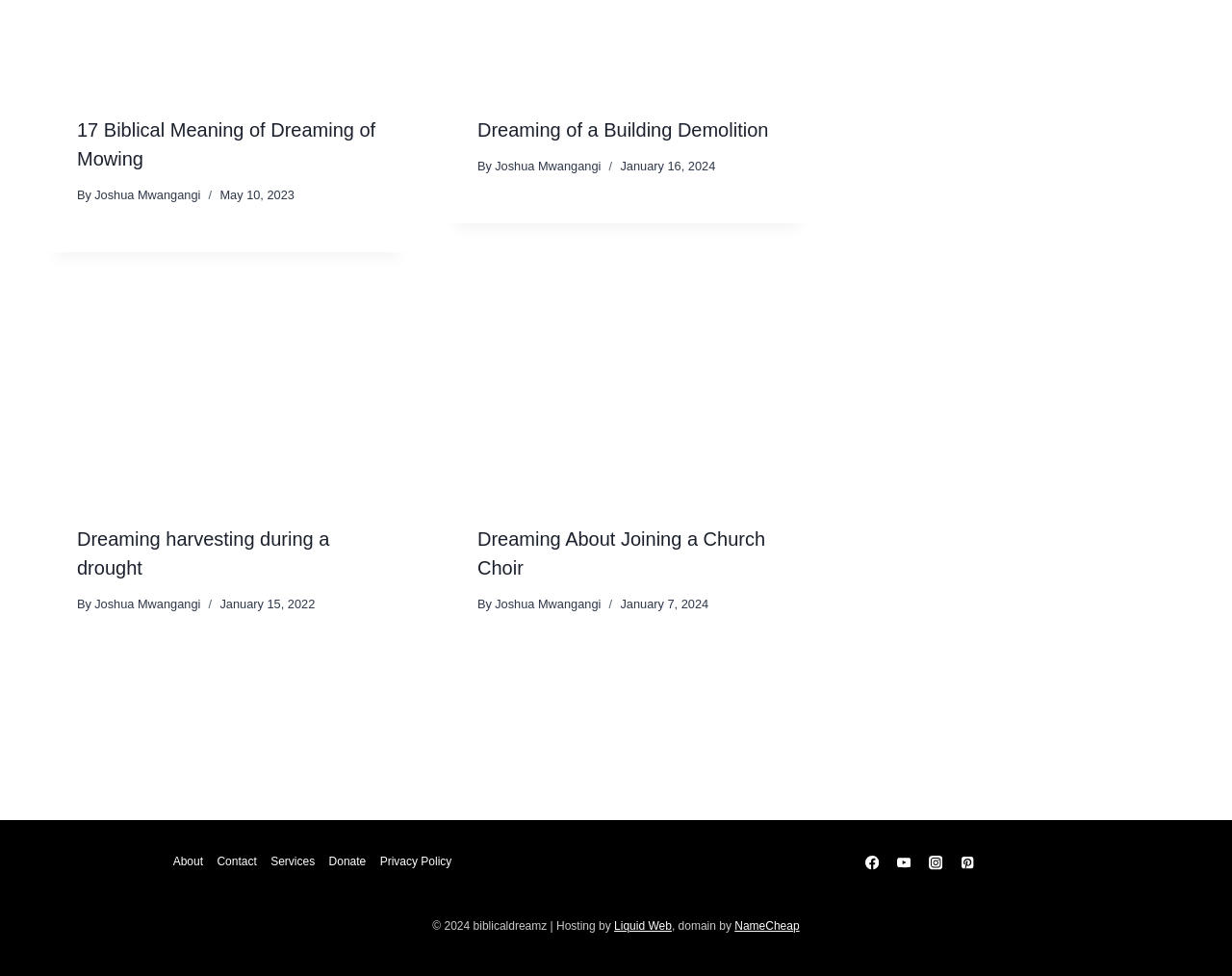Could you locate the bounding box coordinates for the section that should be clicked to accomplish this task: "Read the 'Pack Leader Psychology' book".

None